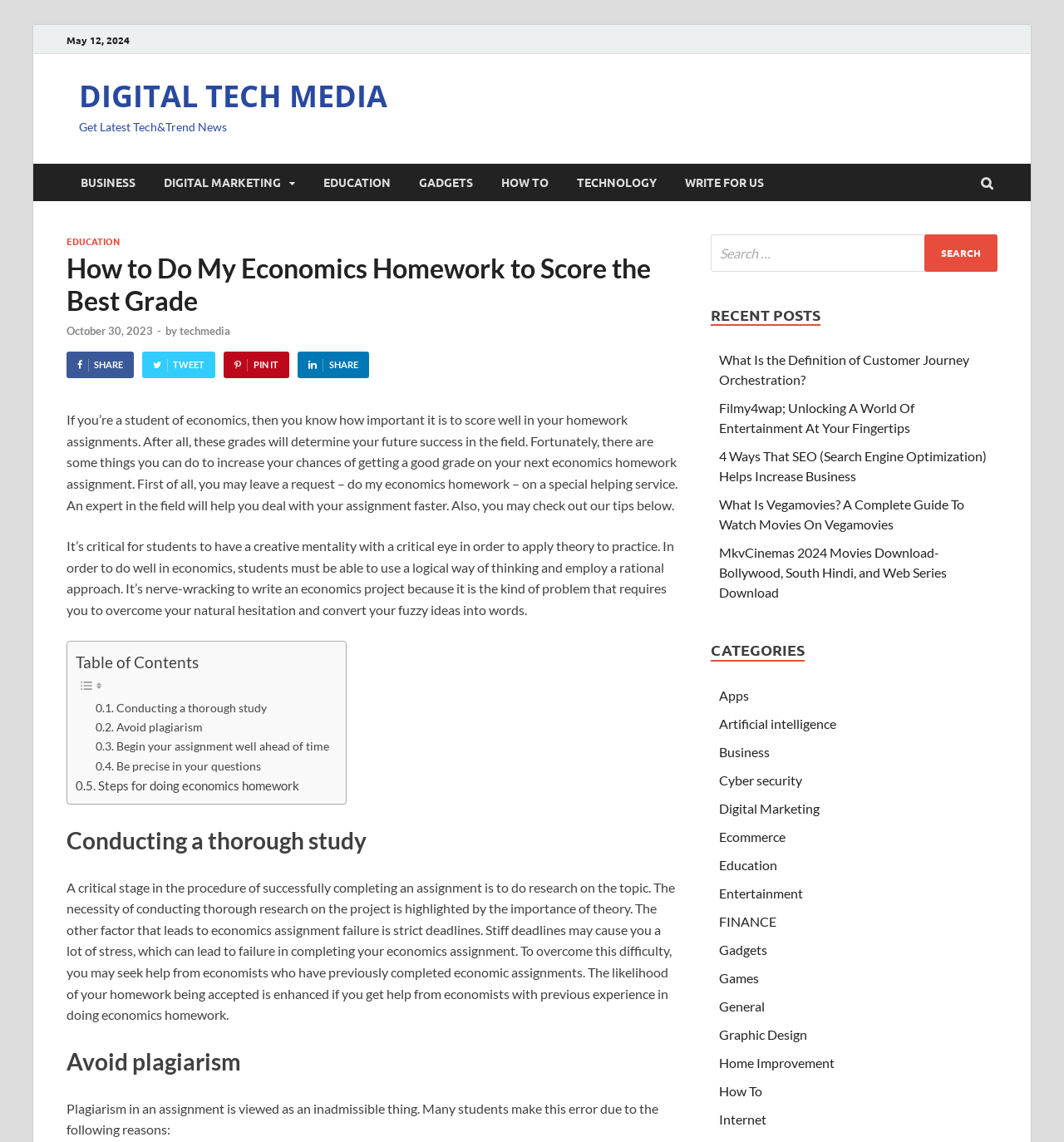Extract the bounding box coordinates of the UI element described: "Be precise in your questions". Provide the coordinates in the format [left, top, right, bottom] with values ranging from 0 to 1.

[0.09, 0.662, 0.245, 0.679]